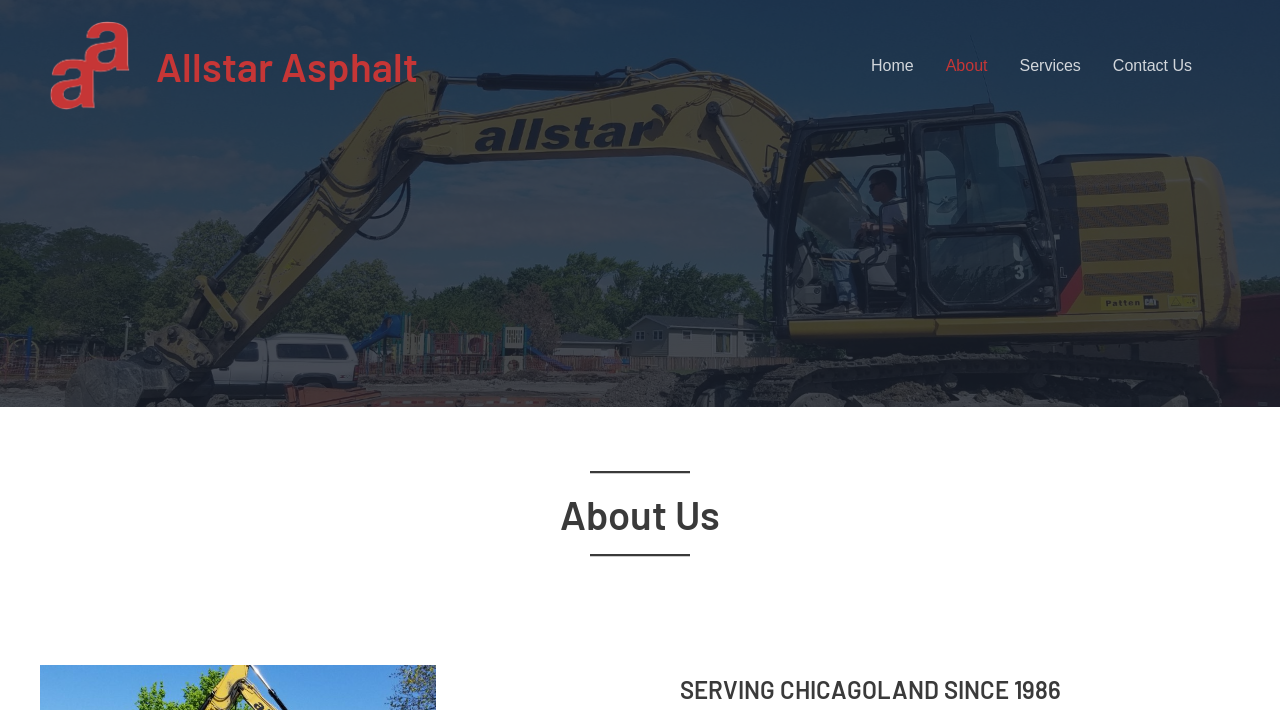Write an elaborate caption that captures the essence of the webpage.

The webpage is about Allstar Asphalt, with the company name prominently displayed at the top left corner. There are two instances of the company name, one smaller and one larger, both serving as links. 

To the right of the company name, a navigation menu is situated at the top of the page, spanning almost the entire width. The menu consists of four links: Home, About, Services, and Contact Us, arranged horizontally in that order.

Below the navigation menu, a horizontal separator line is present, followed by a heading that reads "About Us". This heading is positioned at the top left of the main content area.

Another horizontal separator line is situated below the "About Us" heading, followed by a larger heading that reads "SERVING CHICAGOLAND SINCE 1986". This heading is positioned near the bottom of the page, spanning almost the entire width.